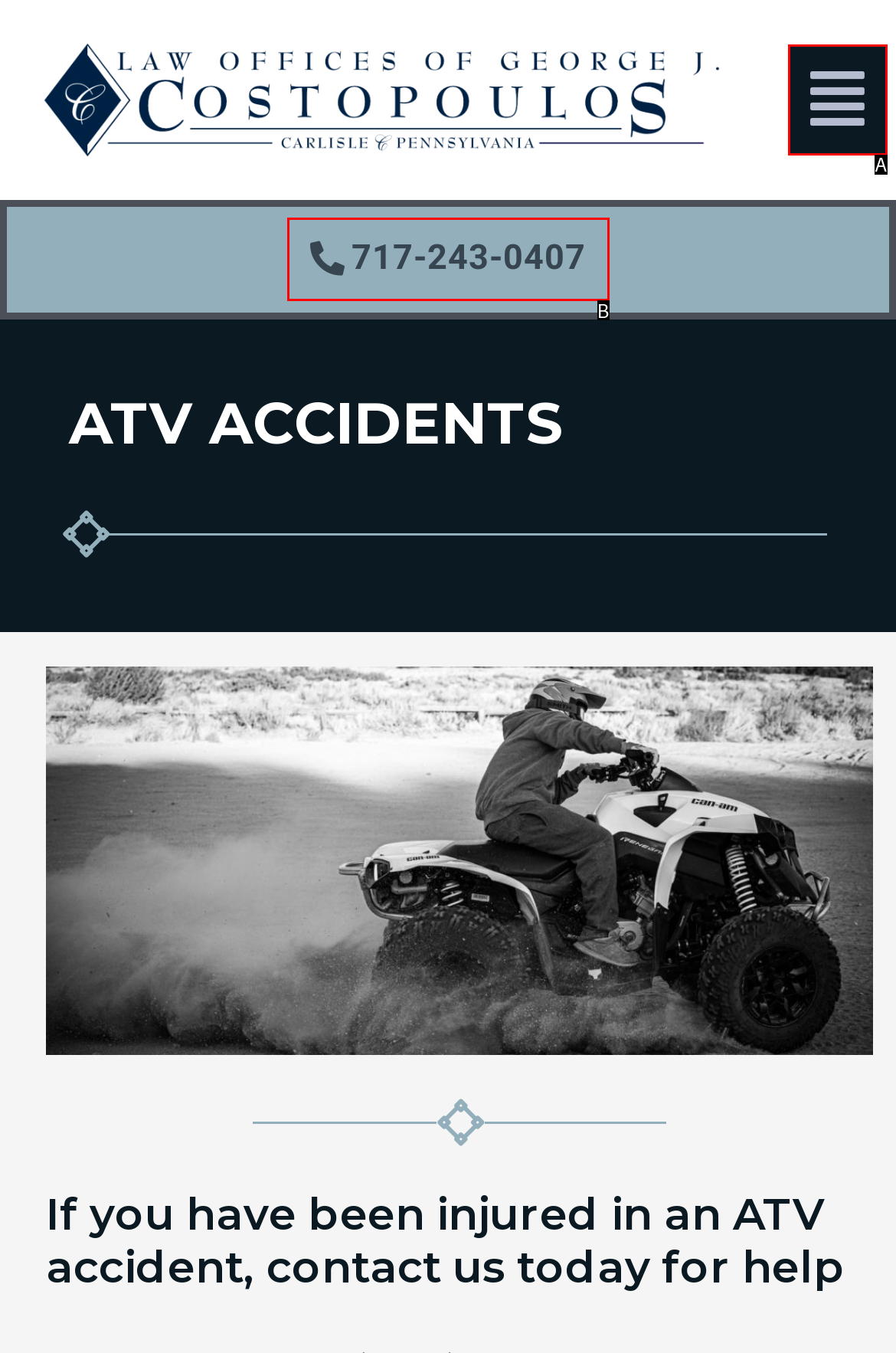Based on the description: 717-243-0407
Select the letter of the corresponding UI element from the choices provided.

B